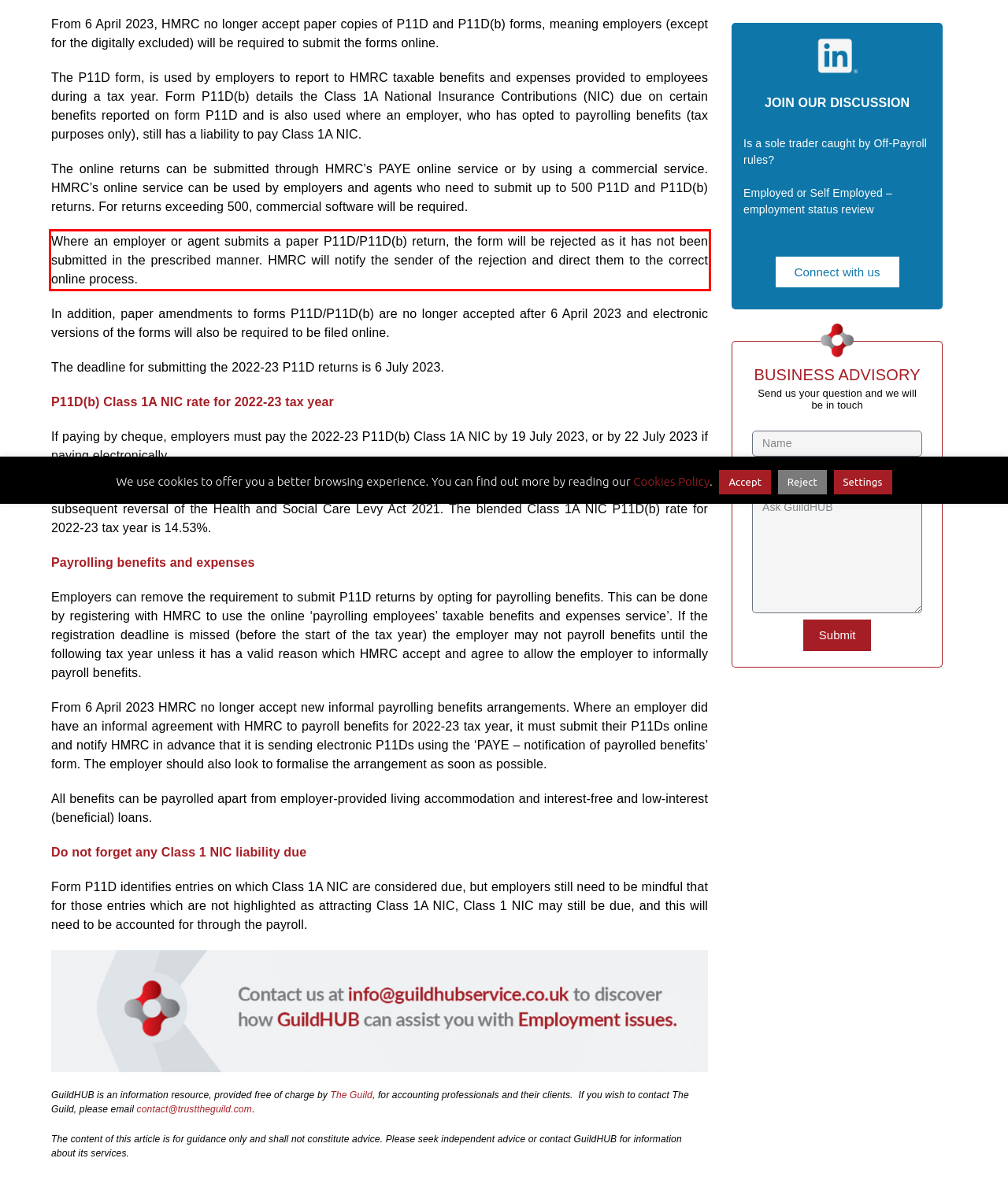From the screenshot of the webpage, locate the red bounding box and extract the text contained within that area.

Where an employer or agent submits a paper P11D/P11D(b) return, the form will be rejected as it has not been submitted in the prescribed manner. HMRC will notify the sender of the rejection and direct them to the correct online process.